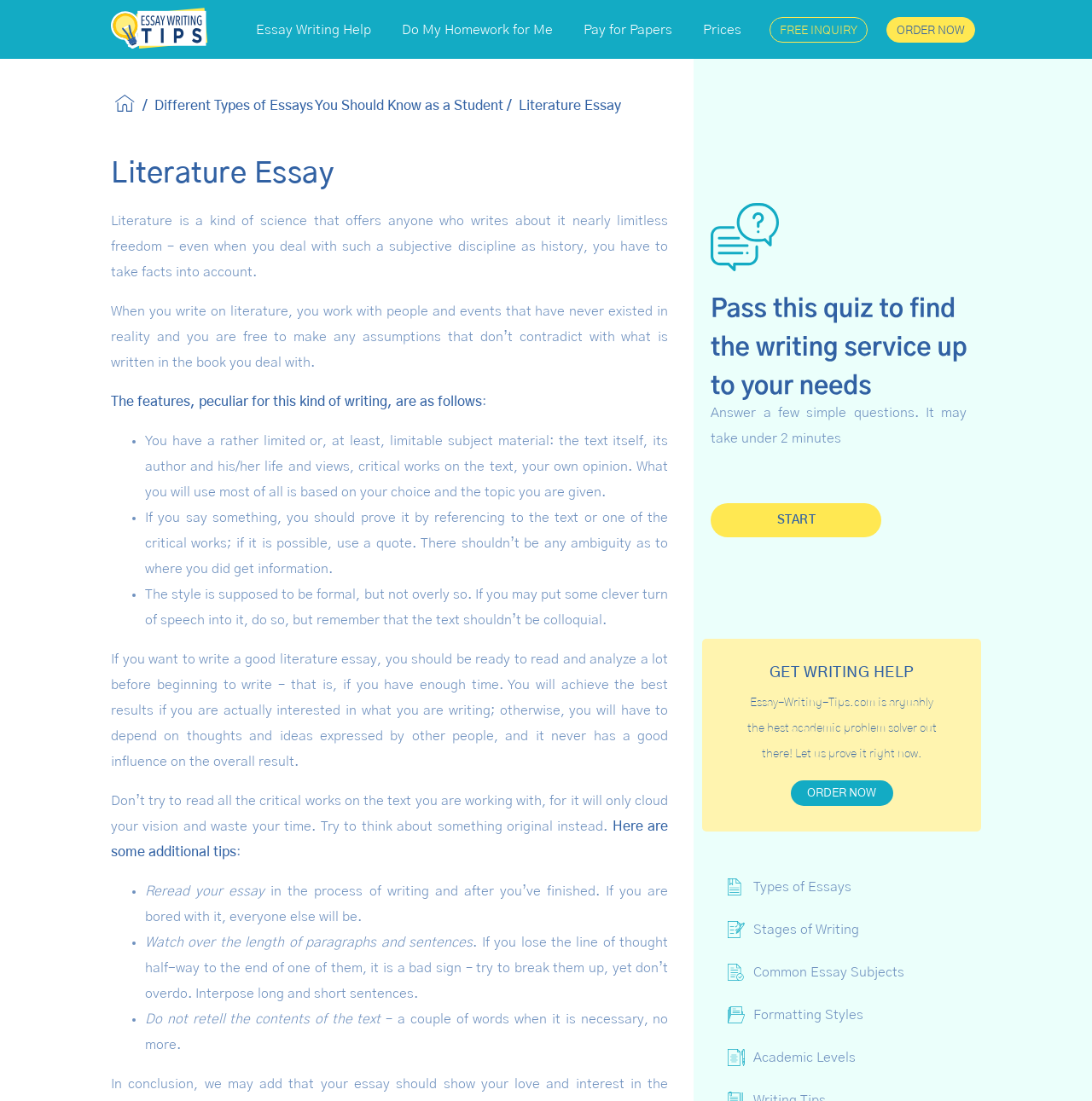Find and specify the bounding box coordinates that correspond to the clickable region for the instruction: "Click on Types of Essays".

[0.635, 0.786, 0.898, 0.825]